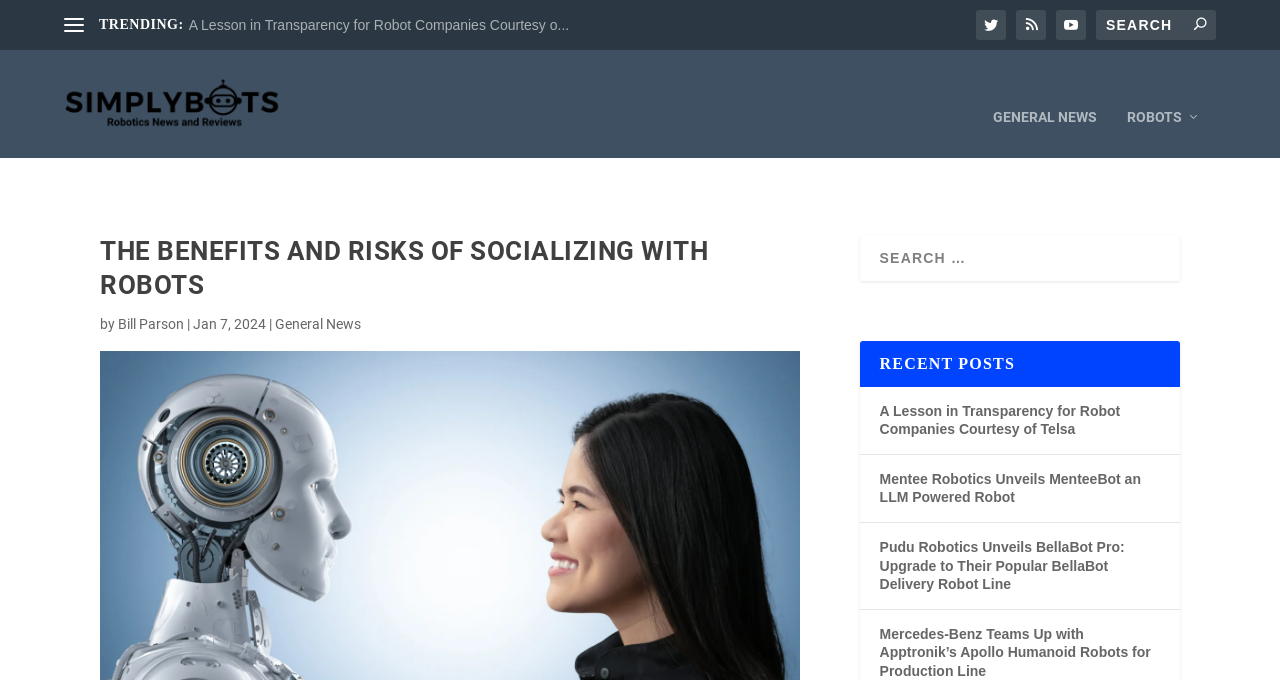Can you pinpoint the bounding box coordinates for the clickable element required for this instruction: "Visit the SimplyBots homepage"? The coordinates should be four float numbers between 0 and 1, i.e., [left, top, right, bottom].

[0.05, 0.096, 0.219, 0.169]